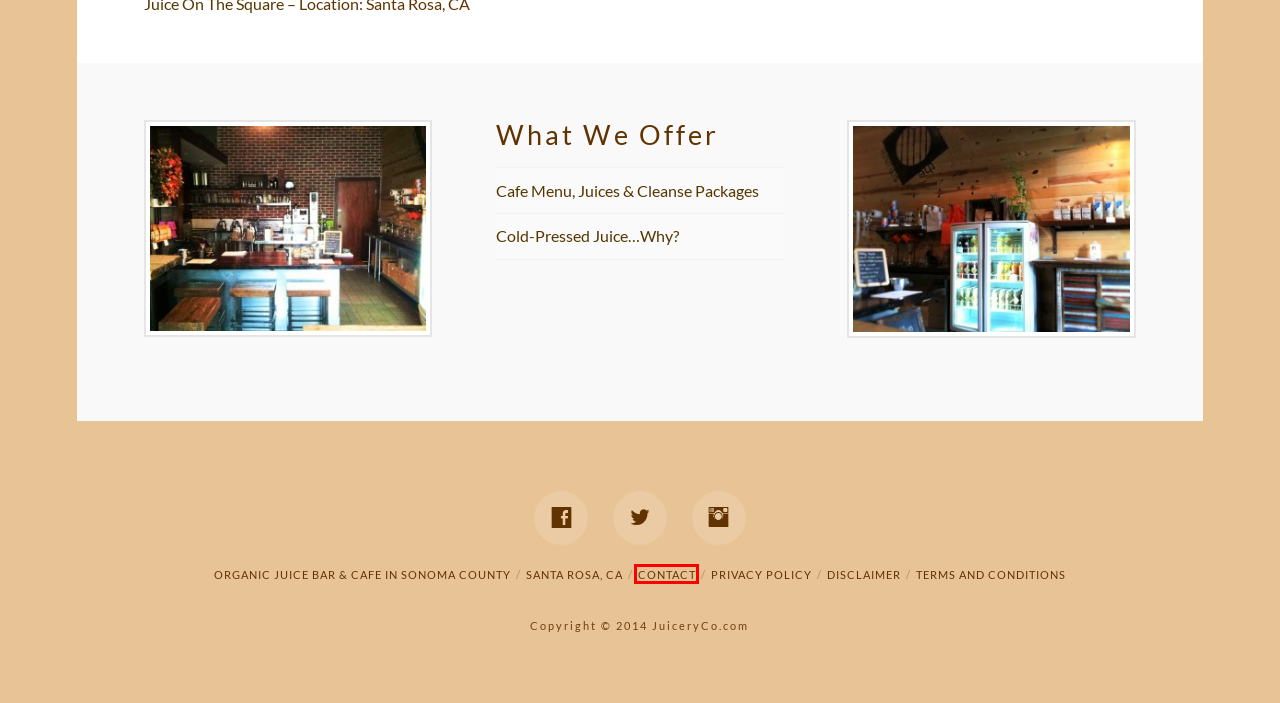Examine the screenshot of a webpage with a red rectangle bounding box. Select the most accurate webpage description that matches the new webpage after clicking the element within the bounding box. Here are the candidates:
A. Cold-Pressed Juicery - Juice On The Square Santa Rosa, CA
B. Organic Juice Bar & Cafe Sonoma County - Juice On The Square
C. Contact - Juice On The Square
D. Terms and Conditions - Organic Juice Bar & Cafe
E. Why Cold-Pressed? - Organic Juice Bar & Cafe
F. Juice On The Square in Santa Rosa, CA
G. Privacy Policy - Organic Juice Bar & Cafe
H. Disclaimer - Organic Juice Bar & Cafe

C